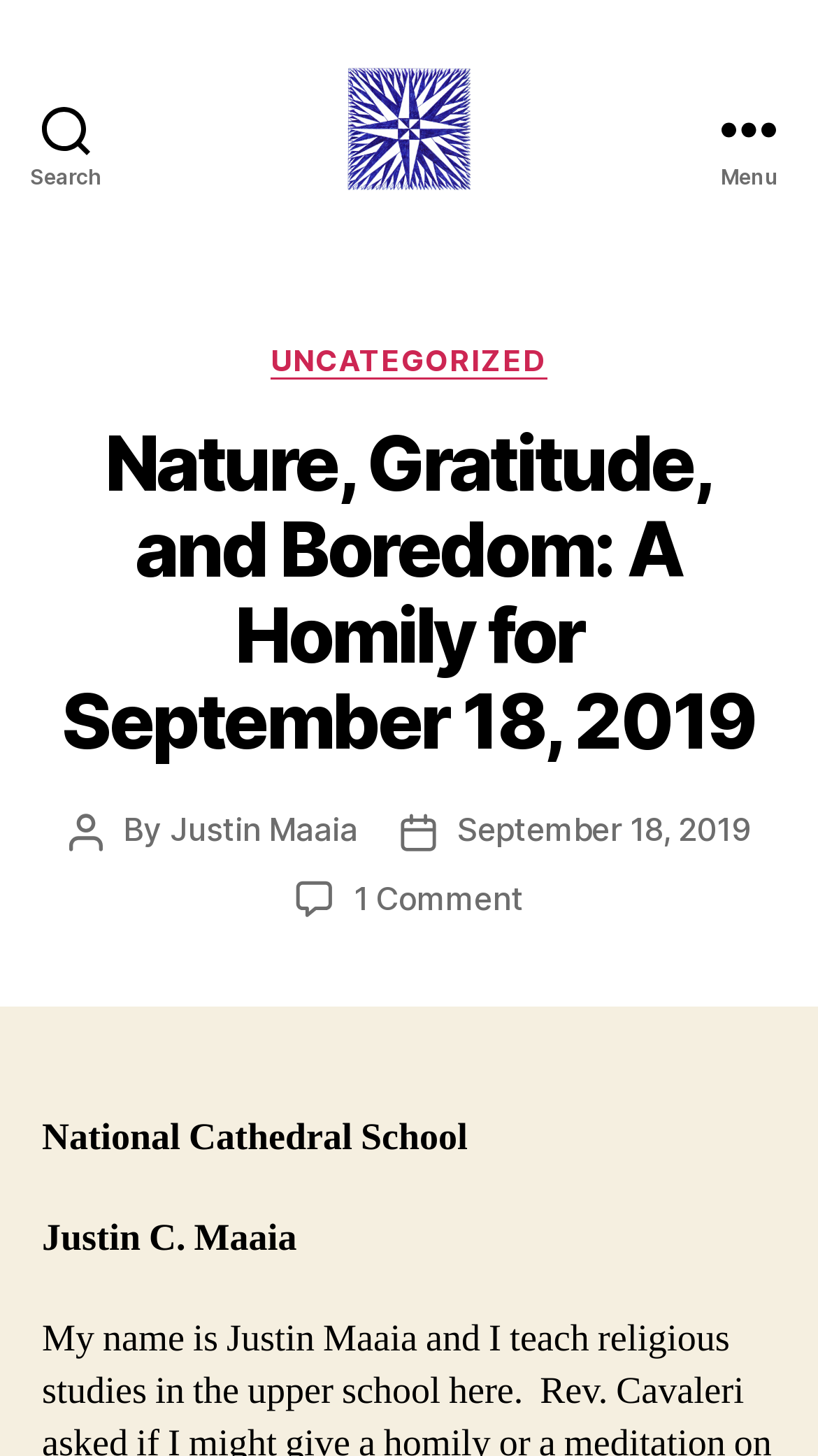Please examine the image and provide a detailed answer to the question: How many comments are there on the post?

I found the number of comments by looking at the link below the main heading. The text '1 Comment on Nature, Gratitude, and Boredom: A Homily for September 18, 2019' indicates that there is one comment on the post.